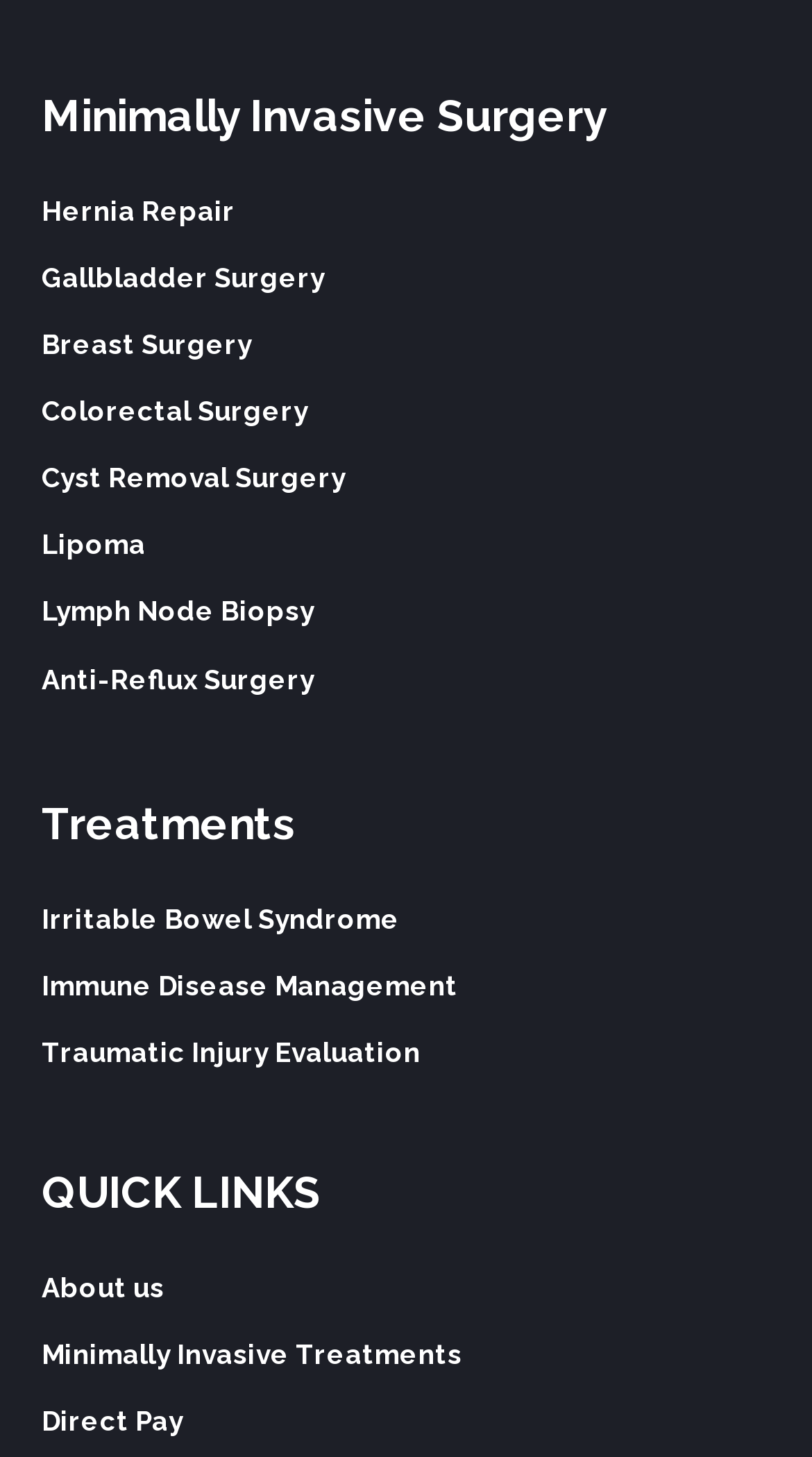What is the second link under 'Minimally Invasive Surgery'?
Please provide a detailed answer to the question.

The second link under the 'Minimally Invasive Surgery' heading is 'Gallbladder Surgery', which is located below the 'Hernia Repair' link.